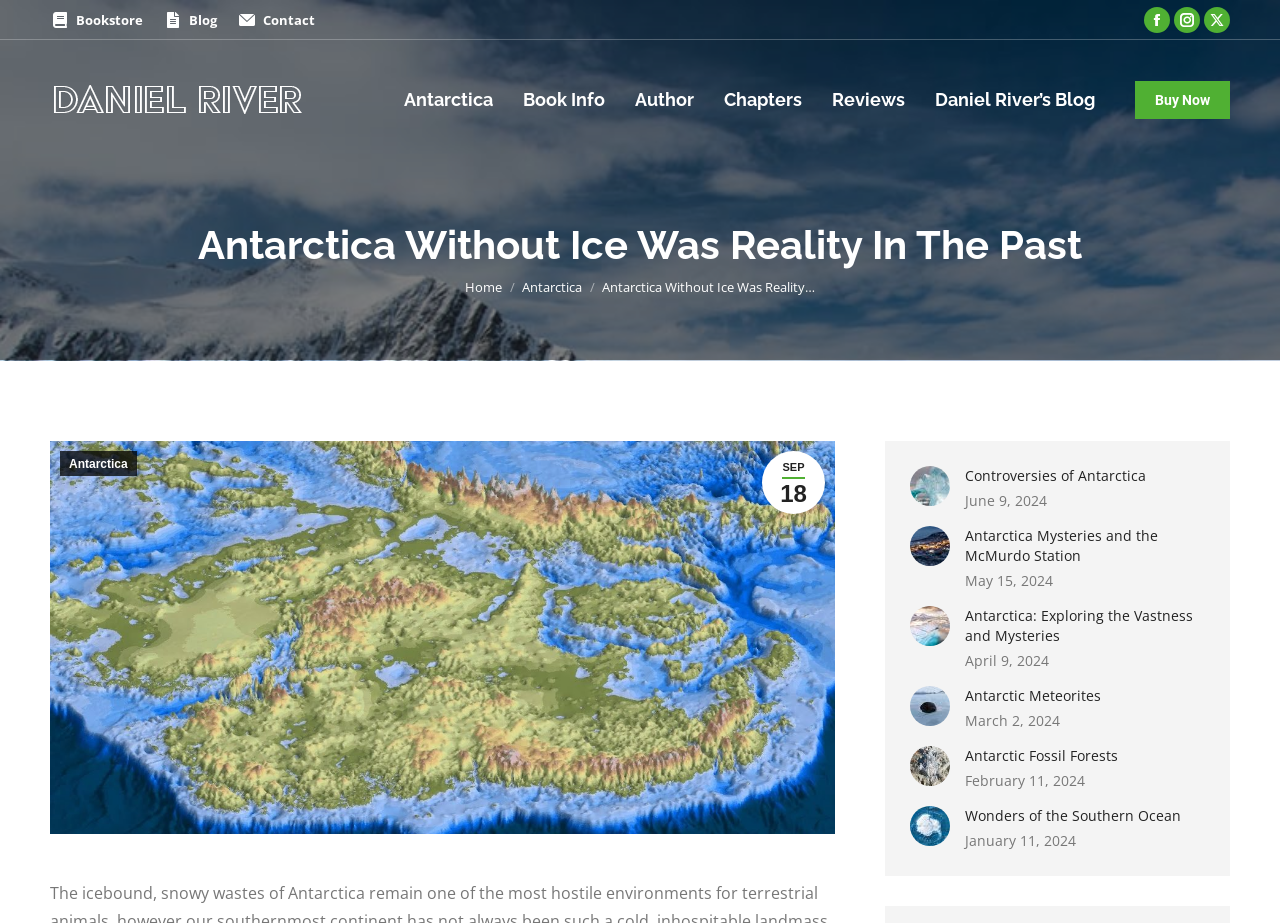Determine the bounding box coordinates of the element's region needed to click to follow the instruction: "Visit the author's page". Provide these coordinates as four float numbers between 0 and 1, formatted as [left, top, right, bottom].

[0.496, 0.06, 0.542, 0.157]